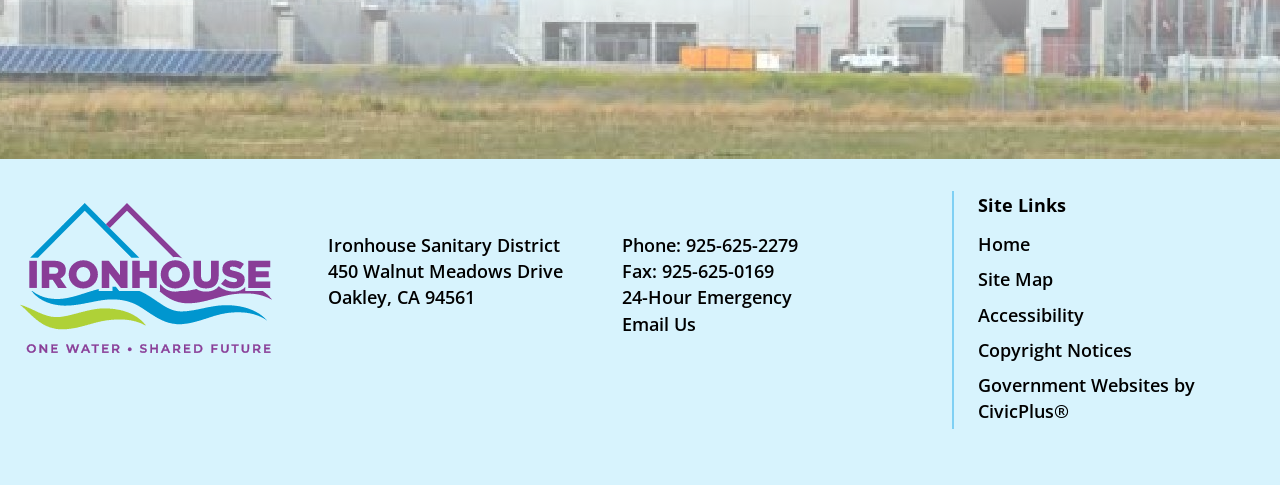Based on the element description: "Government Websites by CivicPlus®", identify the bounding box coordinates for this UI element. The coordinates must be four float numbers between 0 and 1, listed as [left, top, right, bottom].

[0.764, 0.769, 0.934, 0.873]